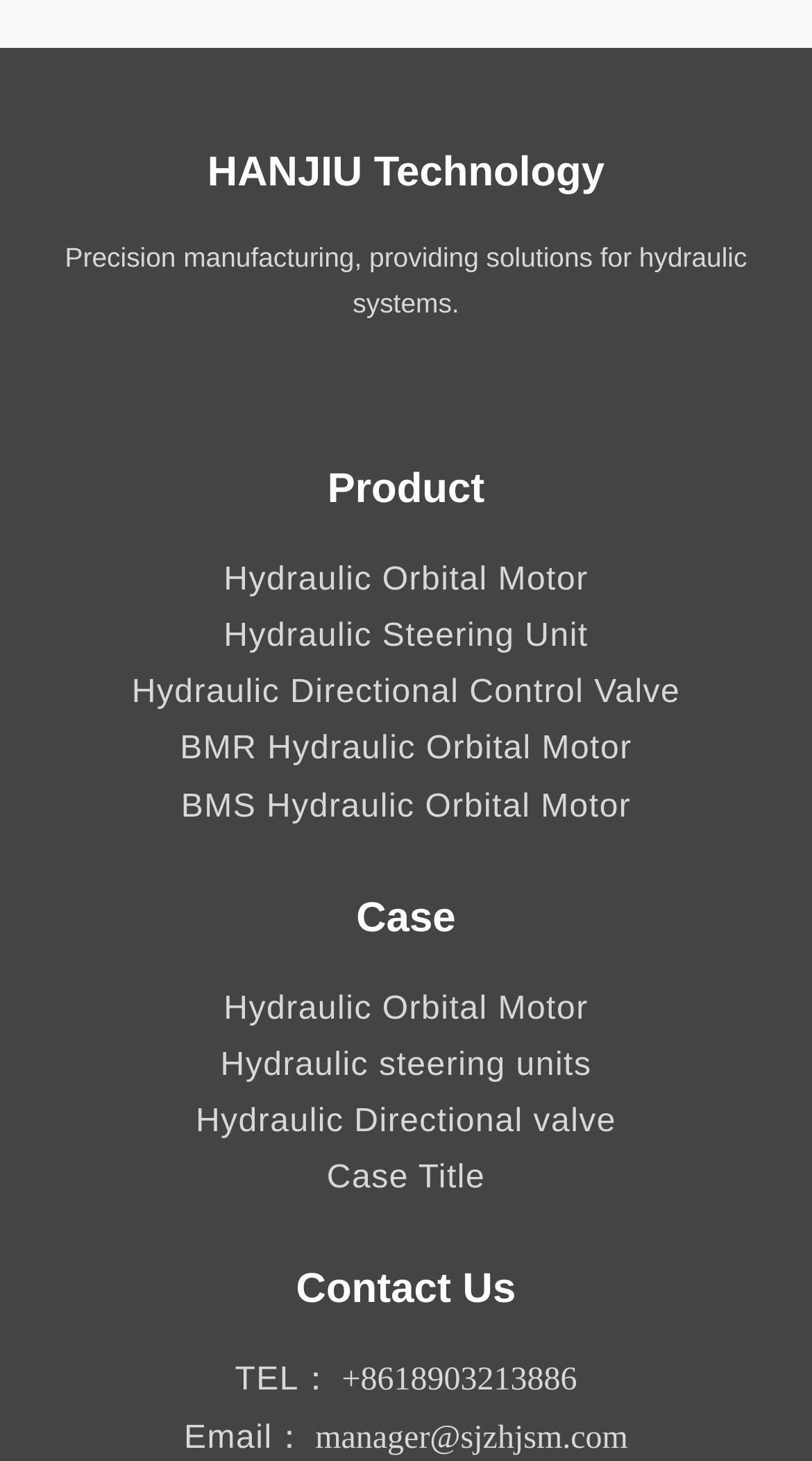What type of motor is mentioned multiple times?
Based on the content of the image, thoroughly explain and answer the question.

The Hydraulic Orbital Motor is mentioned multiple times in the webpage, including in the product list and in the case studies section.